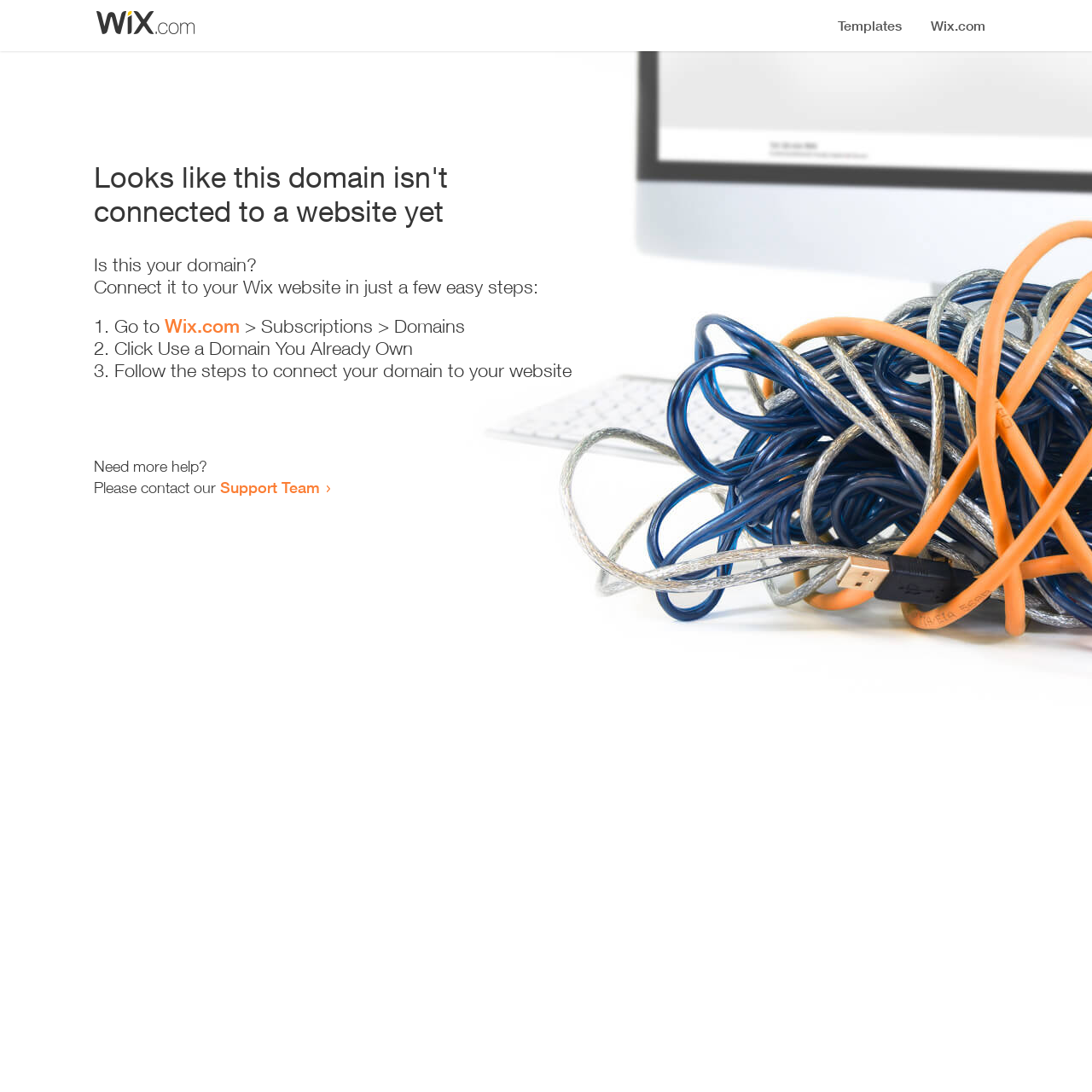Predict the bounding box coordinates for the UI element described as: "Support Team". The coordinates should be four float numbers between 0 and 1, presented as [left, top, right, bottom].

[0.202, 0.438, 0.293, 0.455]